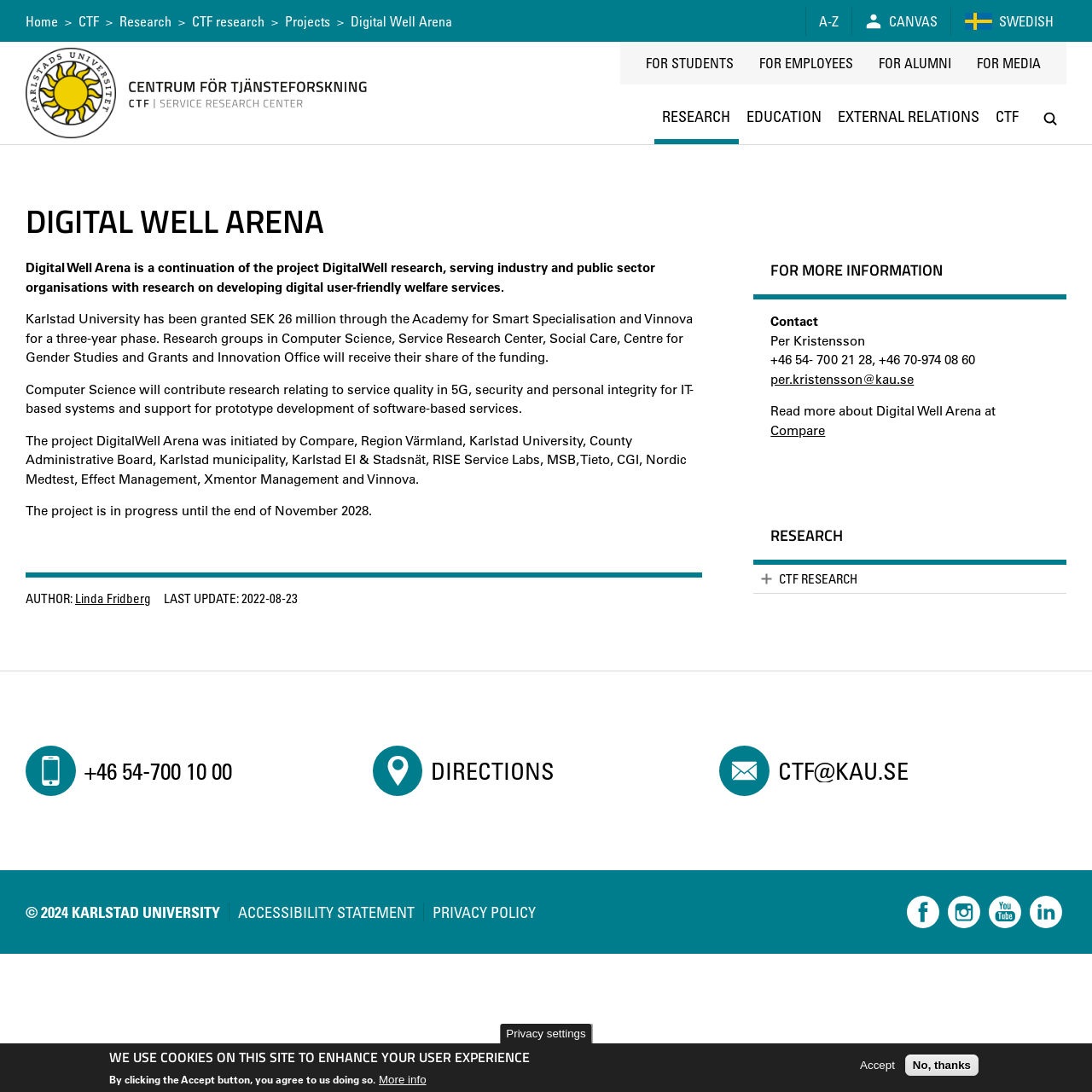Kindly determine the bounding box coordinates for the clickable area to achieve the given instruction: "Enter your message in the first text box".

None